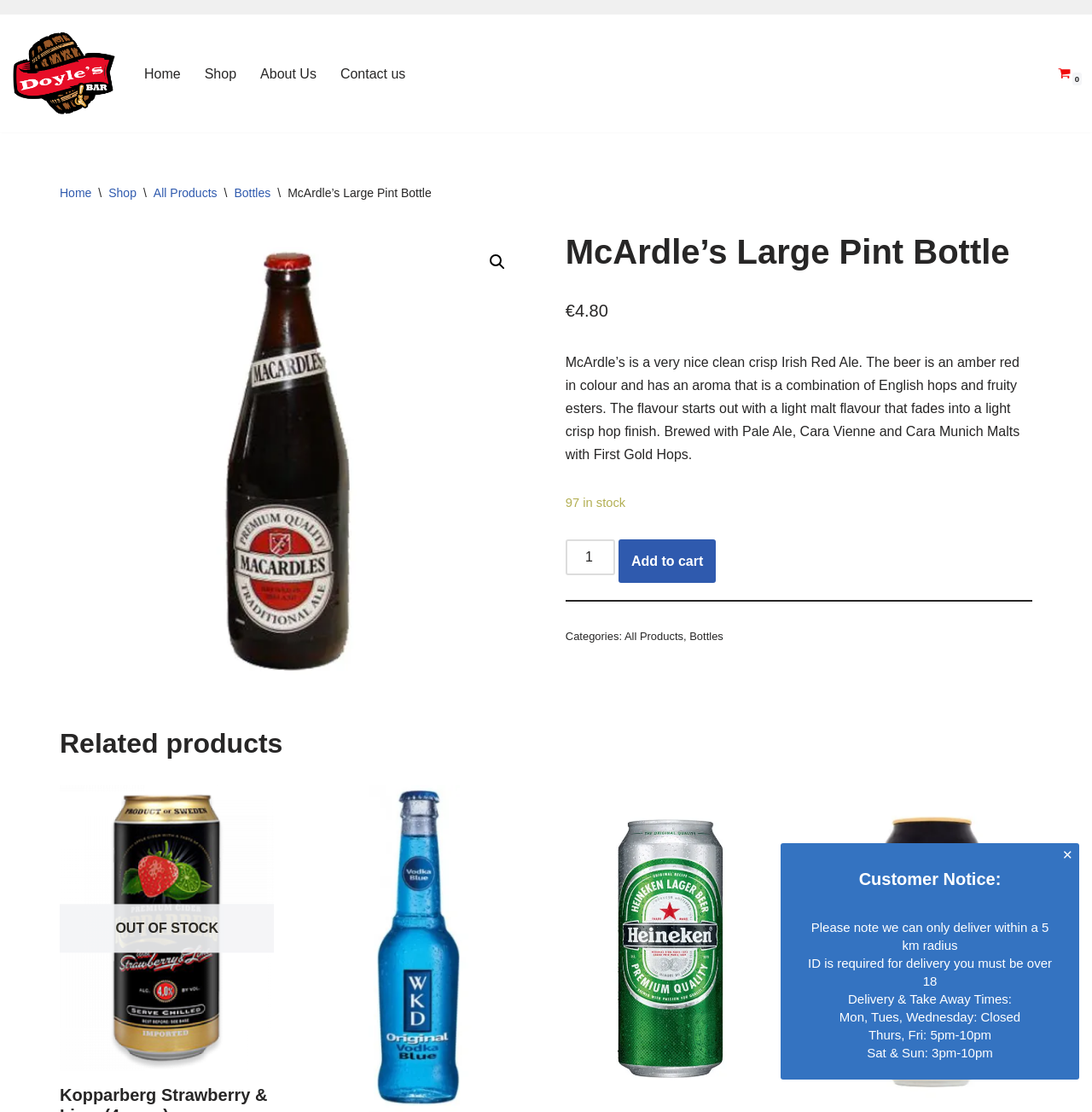What is the delivery radius for this store?
Could you answer the question in a detailed manner, providing as much information as possible?

I found the delivery radius by looking at the customer notice section, where it says 'Please note we can only deliver within a 5 km radius'.